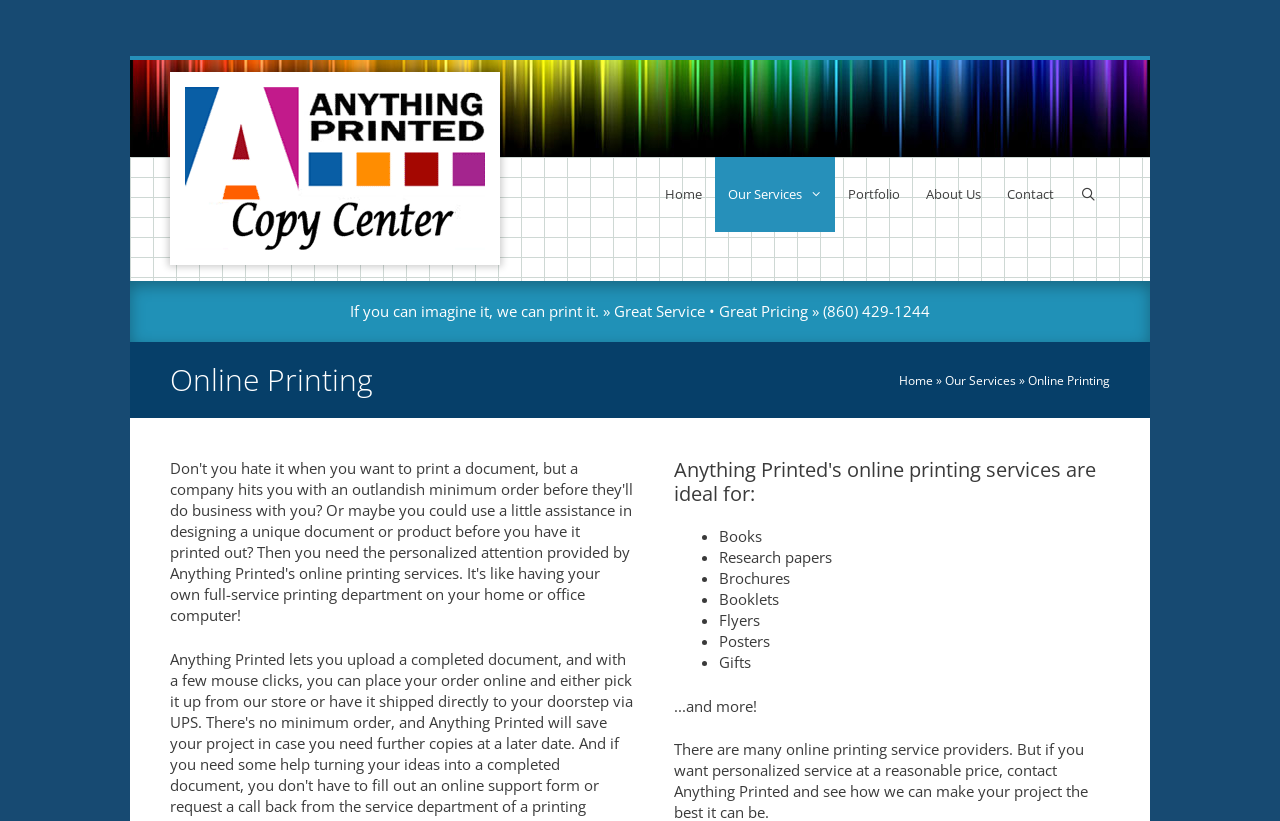Please identify the bounding box coordinates of the area that needs to be clicked to follow this instruction: "Click on the 'Our Services' link".

[0.559, 0.191, 0.653, 0.283]